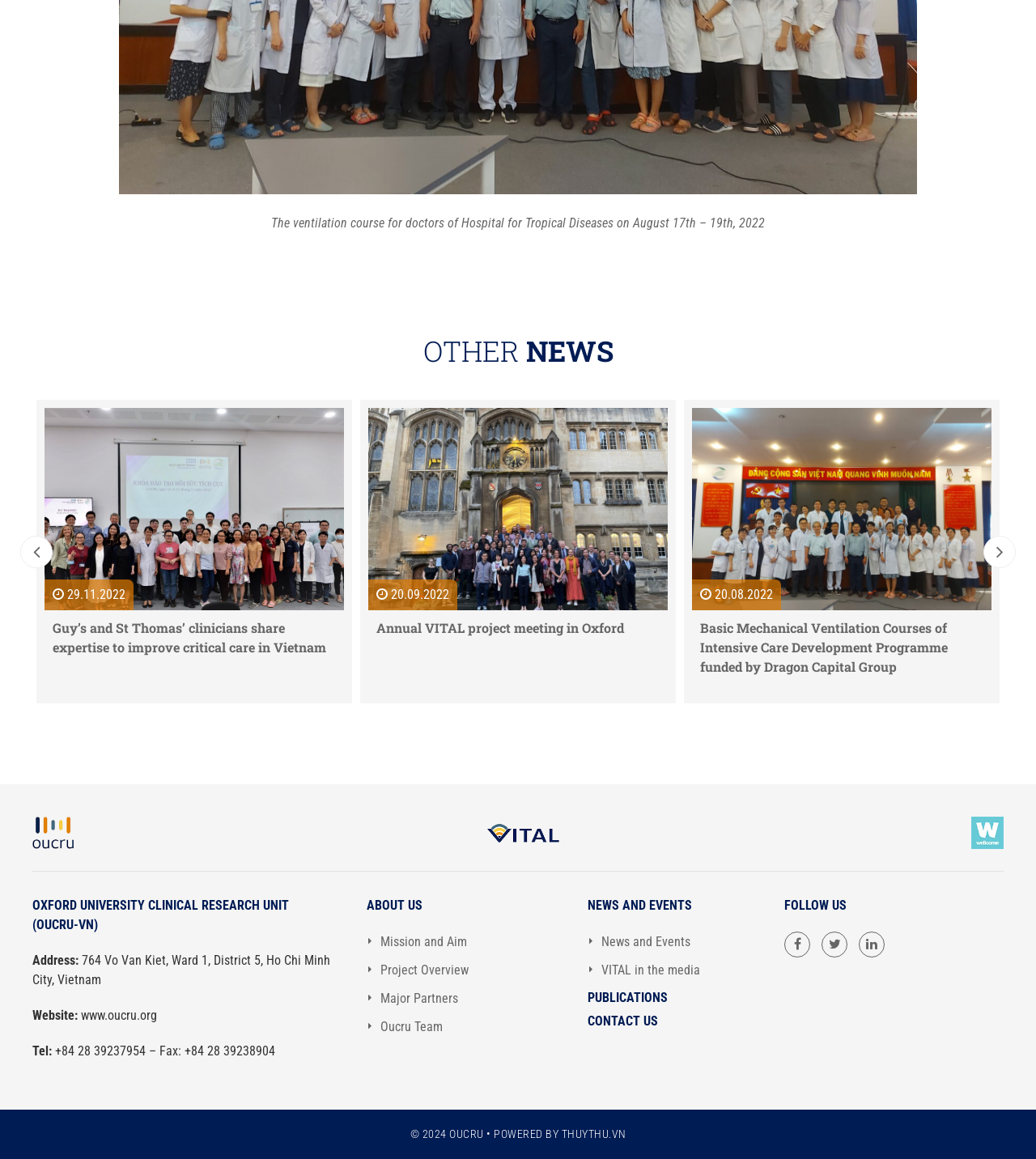What is the purpose of the webpage?
Give a detailed response to the question by analyzing the screenshot.

I inferred the purpose of the webpage by looking at the various sections and links on the webpage, which suggest that it is intended to provide information about OUCRU-VN, its mission, projects, and news.